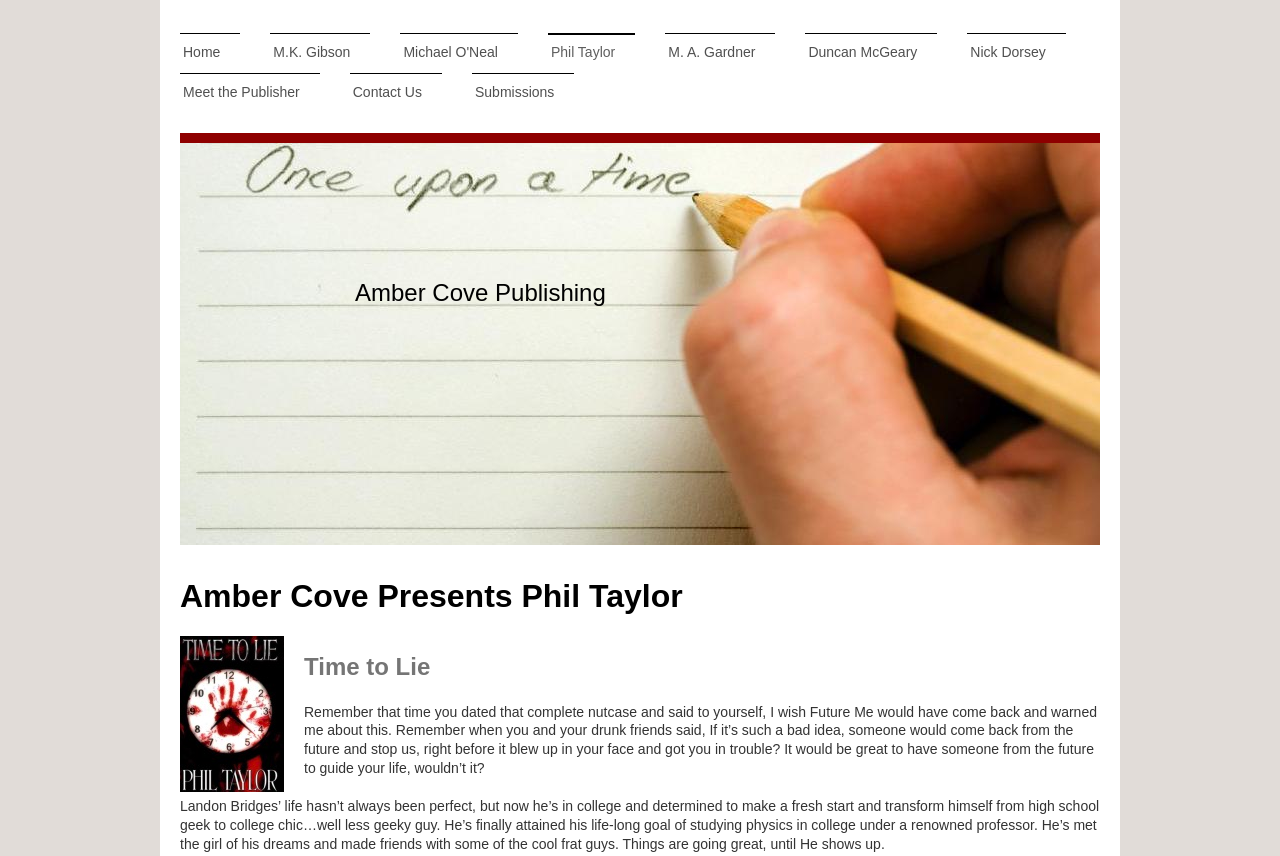Answer the question below in one word or phrase:
What is the subject that Landon Bridges is studying in college?

Physics